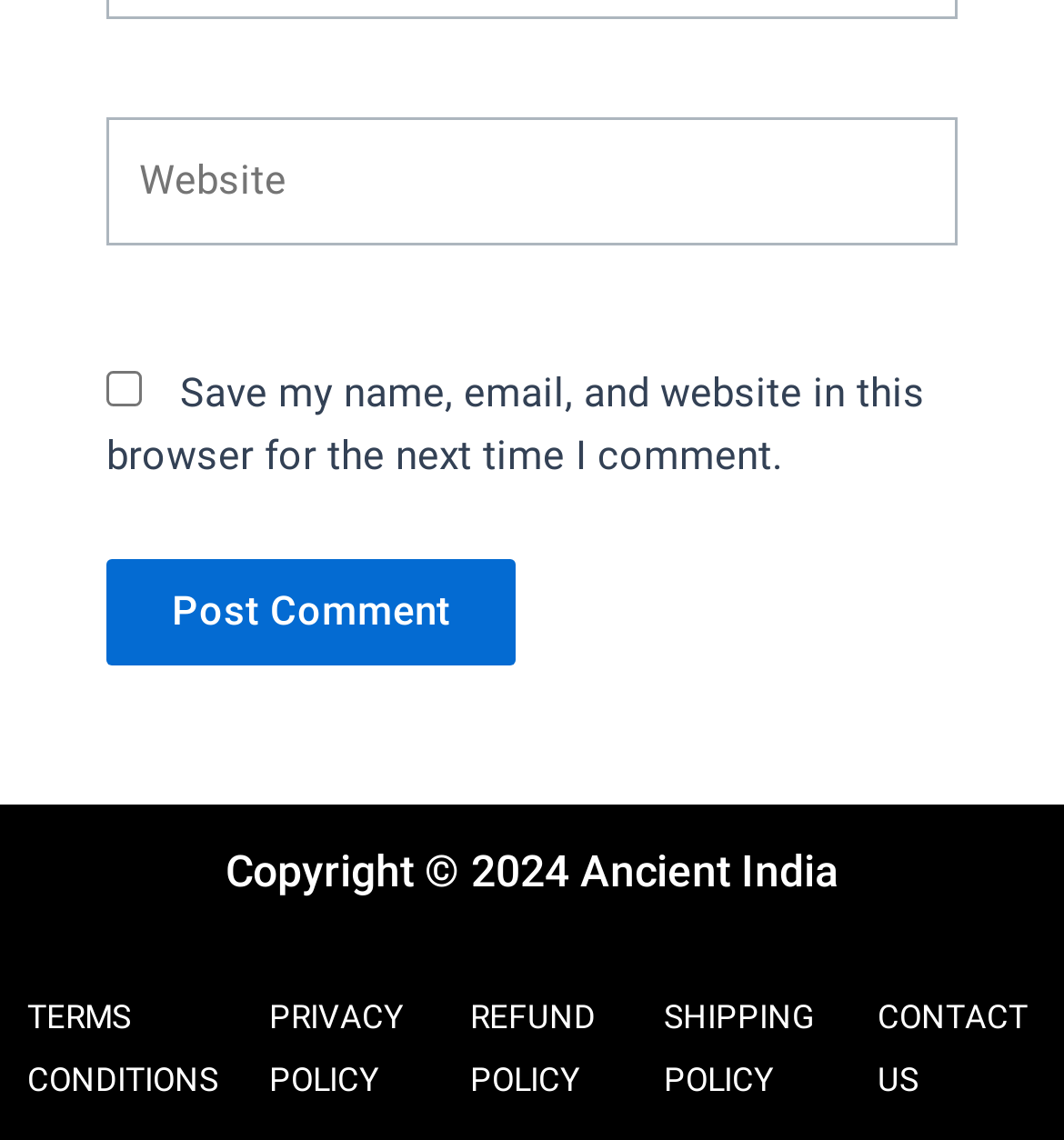Locate the bounding box coordinates of the clickable element to fulfill the following instruction: "Post a comment". Provide the coordinates as four float numbers between 0 and 1 in the format [left, top, right, bottom].

[0.1, 0.491, 0.485, 0.583]